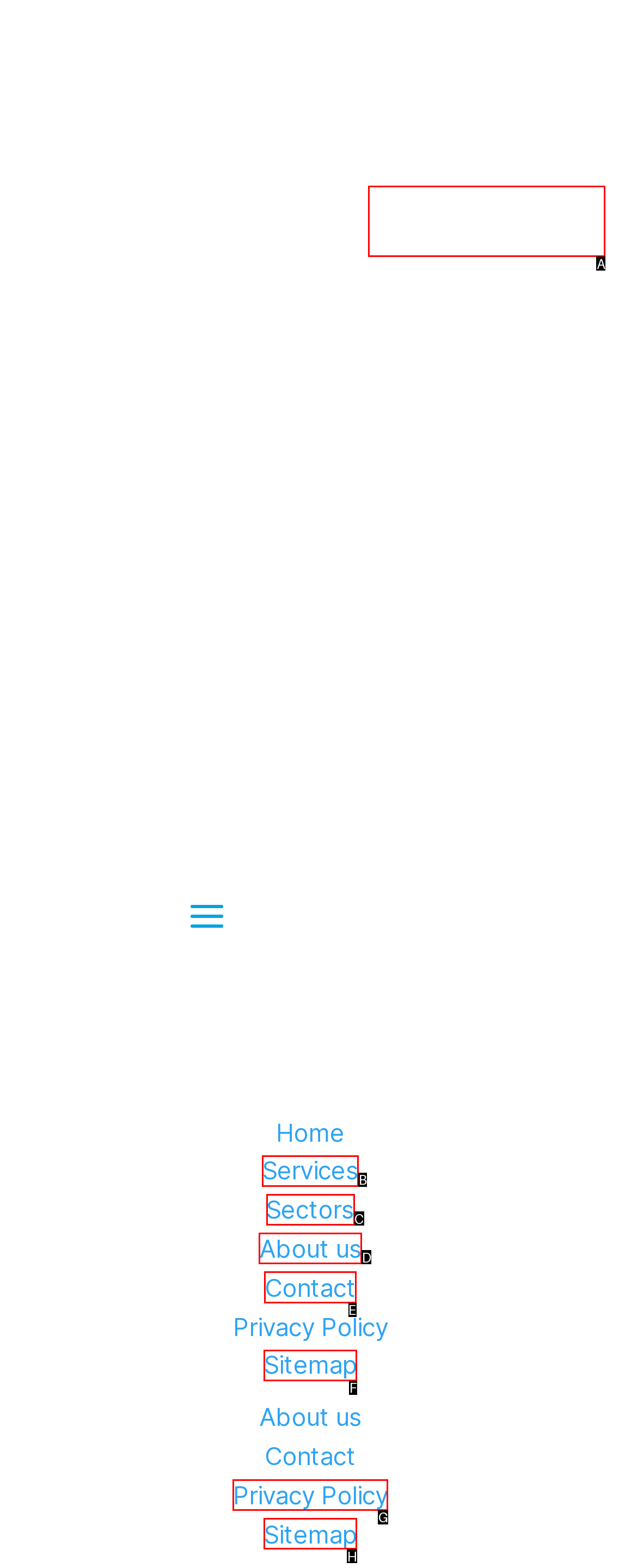Which HTML element should be clicked to complete the task: Contact us? Answer with the letter of the corresponding option.

E